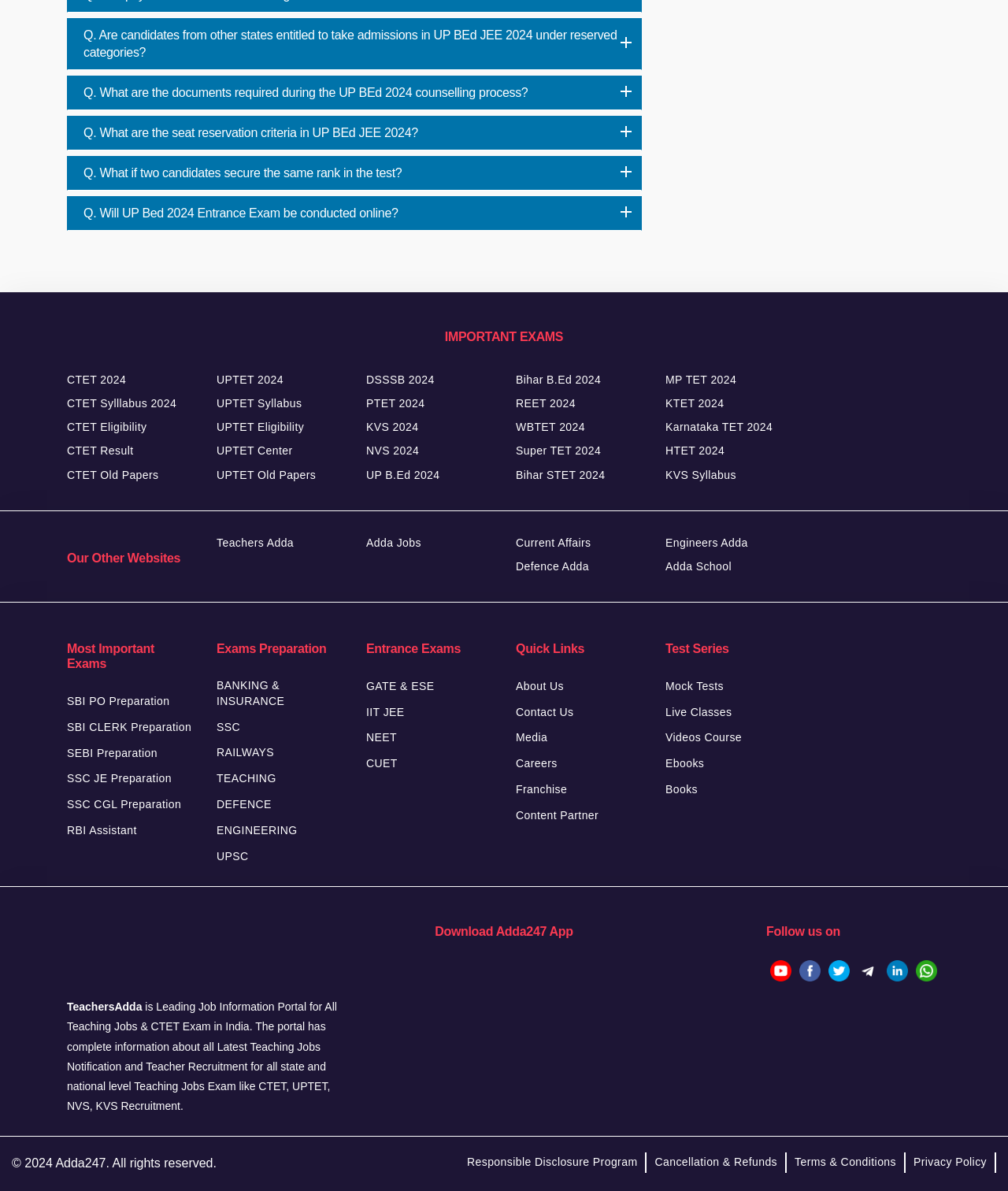What is the name of the app that can be downloaded?
Please respond to the question thoroughly and include all relevant details.

The name of the app that can be downloaded is Adda247 App, as indicated by the heading 'Download Adda247 App' and the link to Google Play.